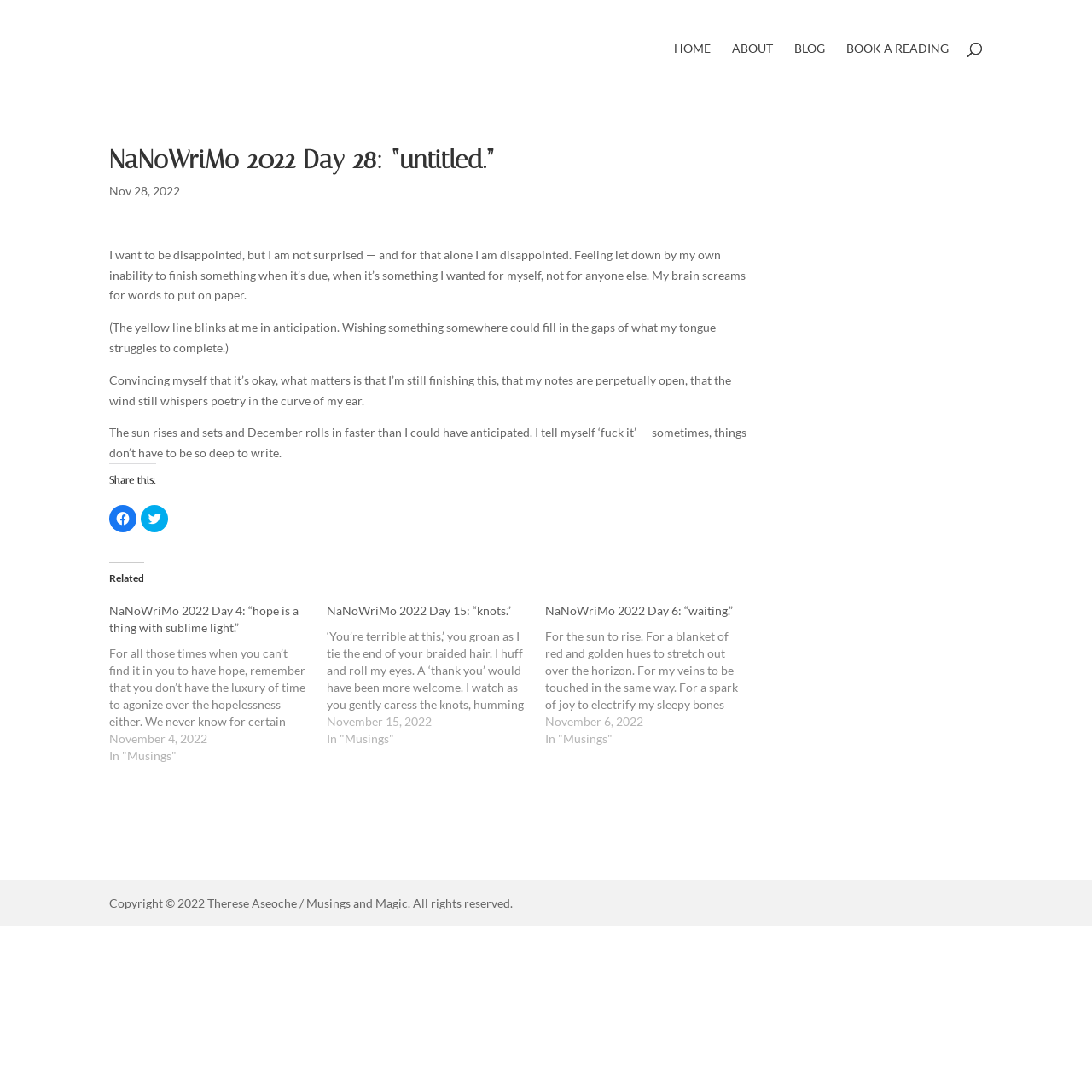Kindly provide the bounding box coordinates of the section you need to click on to fulfill the given instruction: "Search for something".

[0.1, 0.0, 0.9, 0.001]